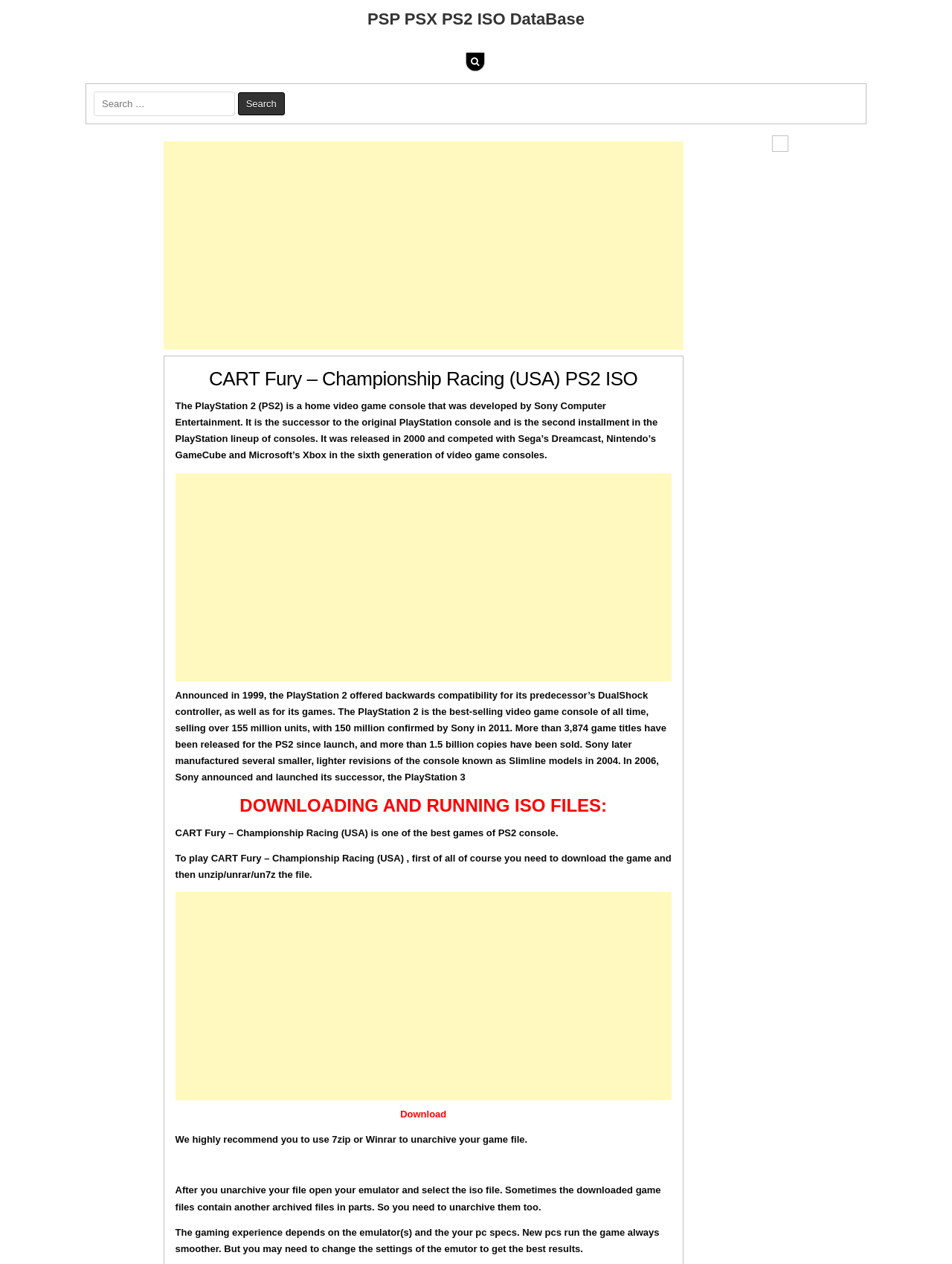Indicate the bounding box coordinates of the clickable region to achieve the following instruction: "Download the game."

[0.42, 0.877, 0.469, 0.886]